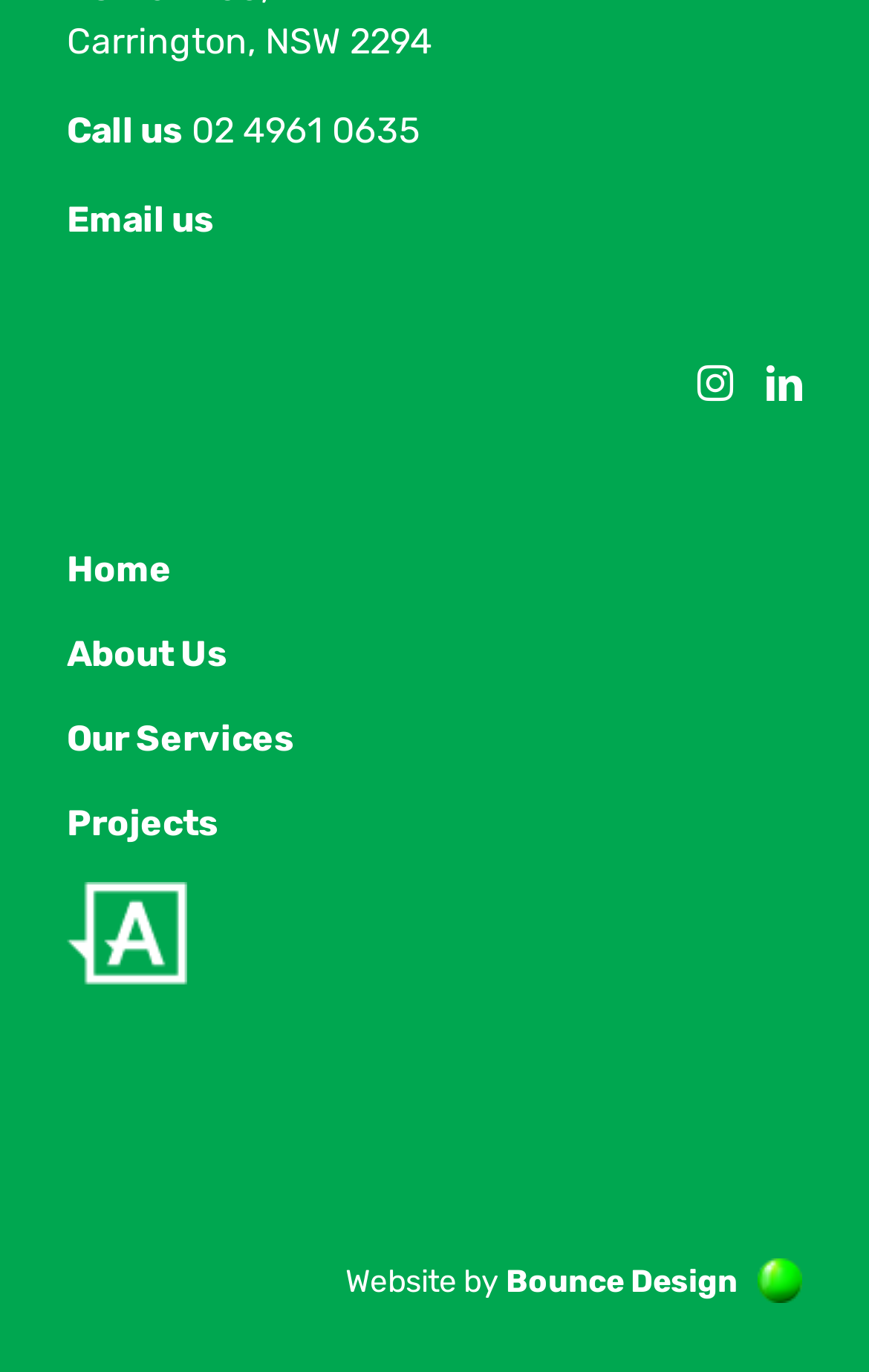What is the last menu item on the top navigation bar?
Please provide a full and detailed response to the question.

I found the last menu item by looking at the link elements on the top navigation bar and finding the one with the highest y2 coordinate, which indicates it is located at the bottom of the navigation bar.